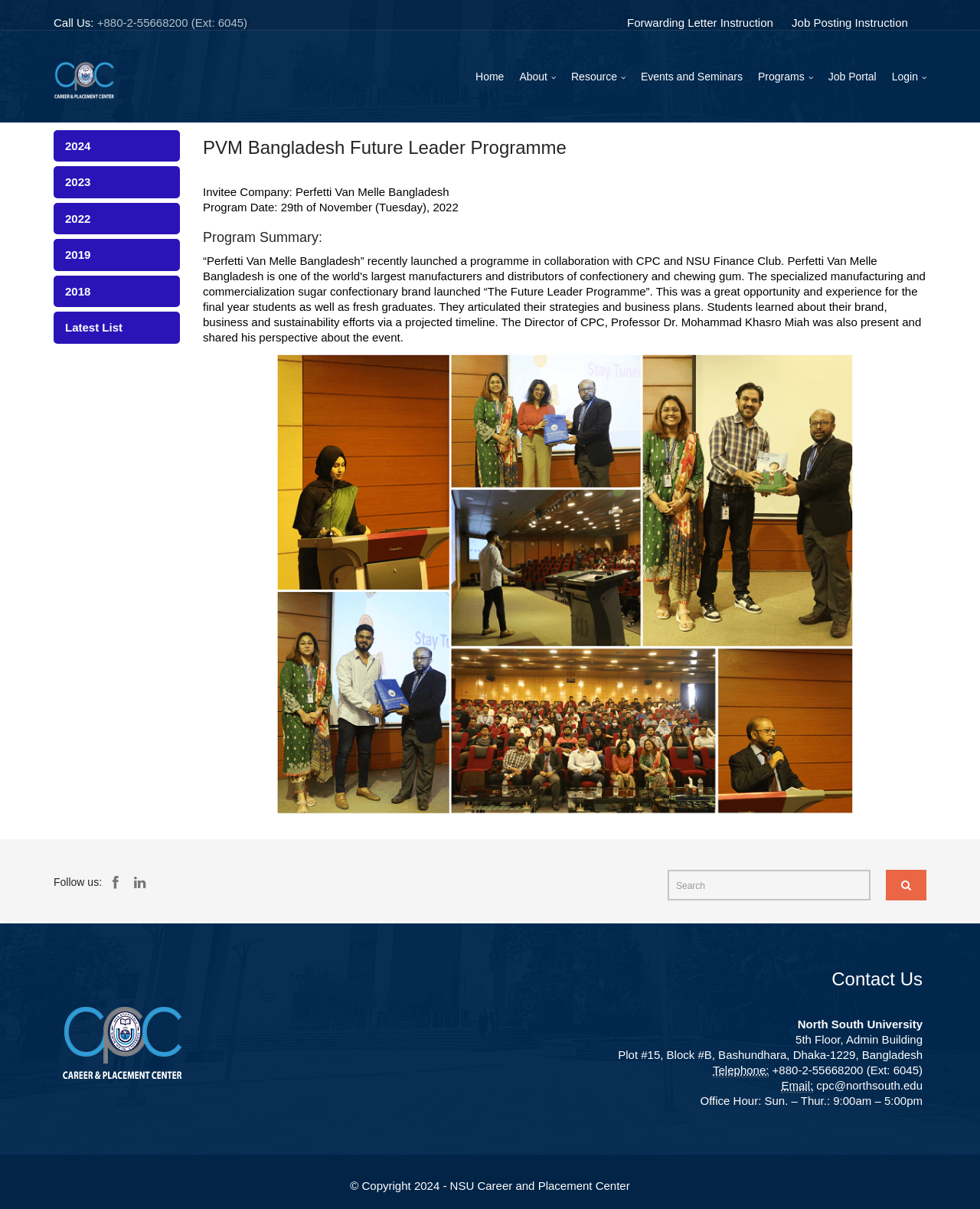Please identify the bounding box coordinates of the clickable element to fulfill the following instruction: "Search in the search box". The coordinates should be four float numbers between 0 and 1, i.e., [left, top, right, bottom].

[0.681, 0.72, 0.888, 0.745]